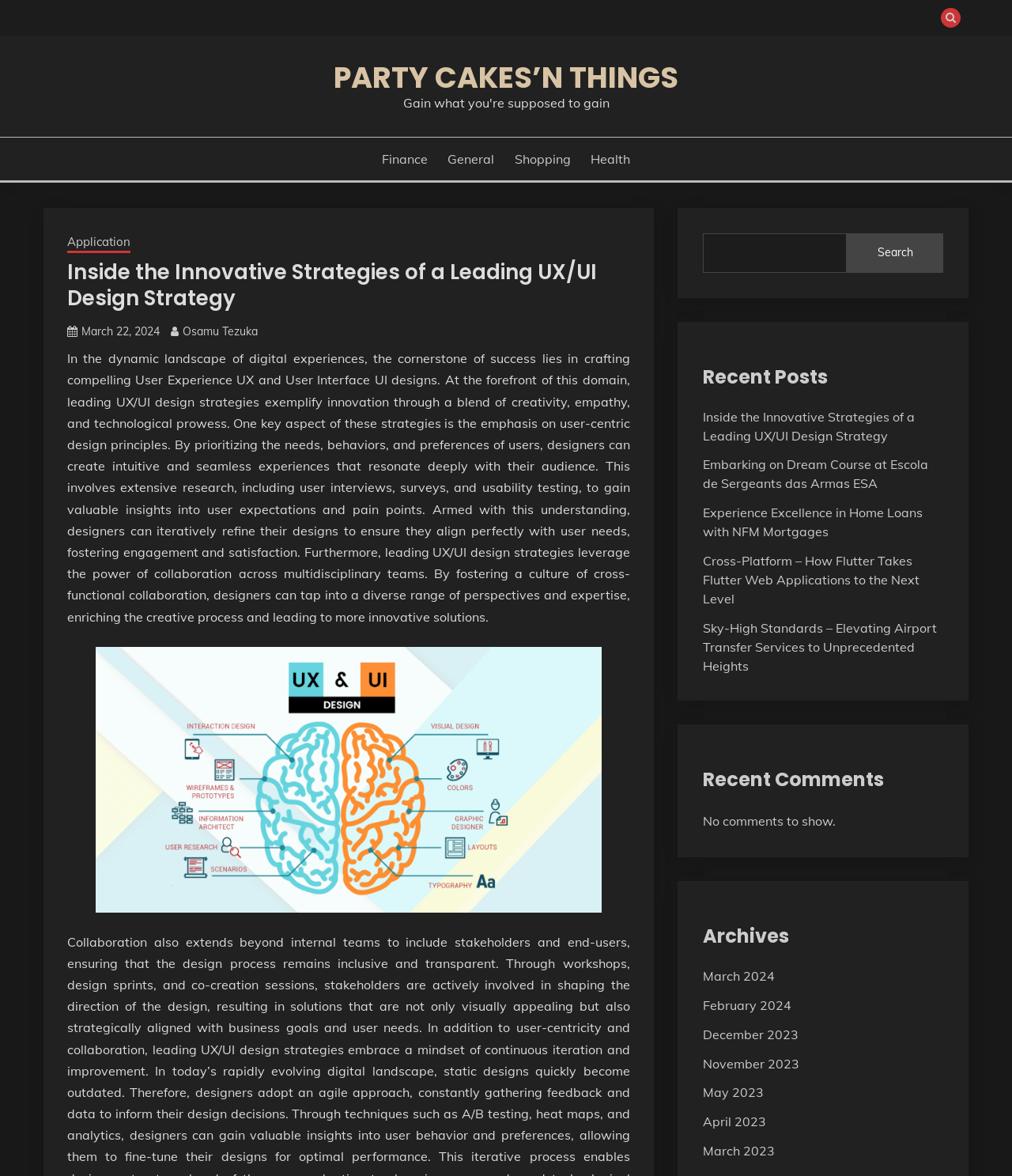Given the element description, predict the bounding box coordinates in the format (top-left x, top-left y, bottom-right x, bottom-right y), using floating point numbers between 0 and 1: March 2023

[0.694, 0.972, 0.765, 0.985]